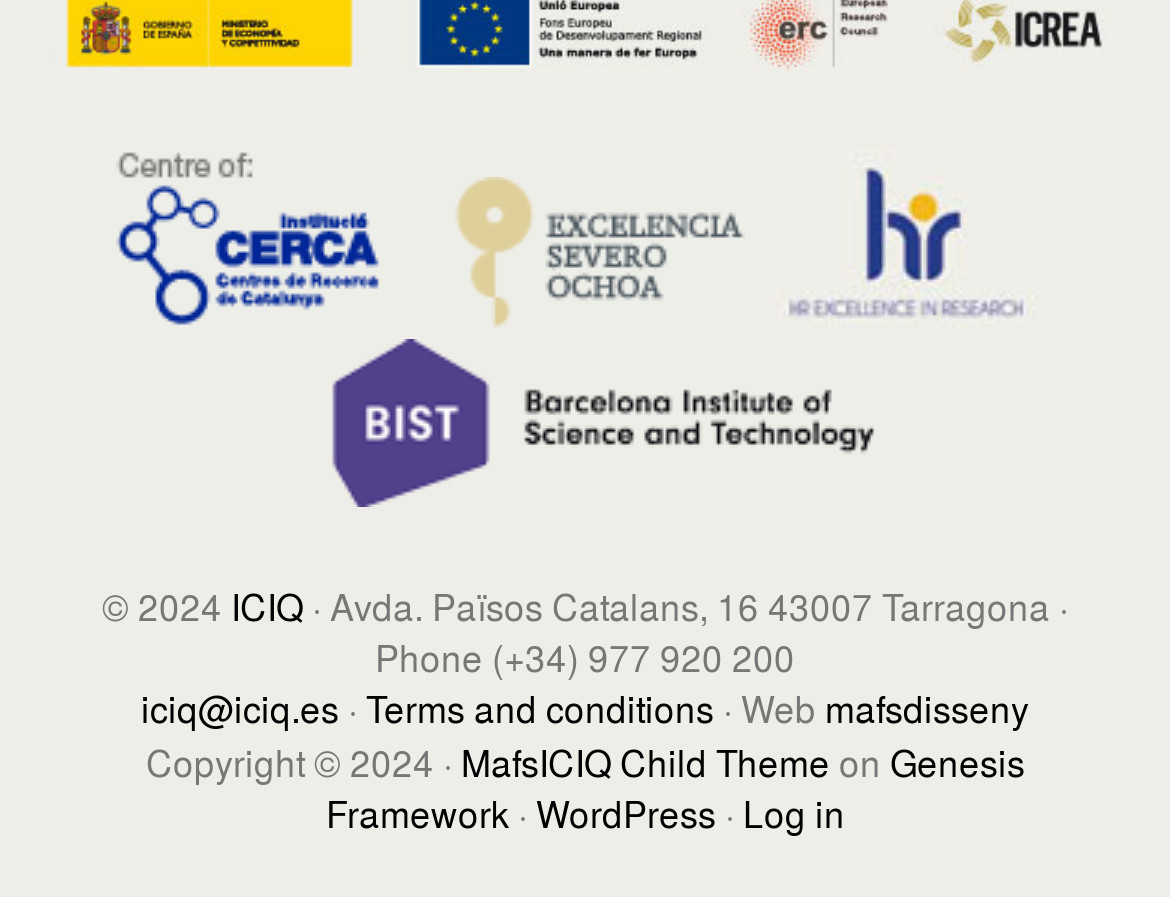Please locate the bounding box coordinates of the element's region that needs to be clicked to follow the instruction: "Send an email to iciq@iciq.es". The bounding box coordinates should be provided as four float numbers between 0 and 1, i.e., [left, top, right, bottom].

[0.121, 0.76, 0.29, 0.82]